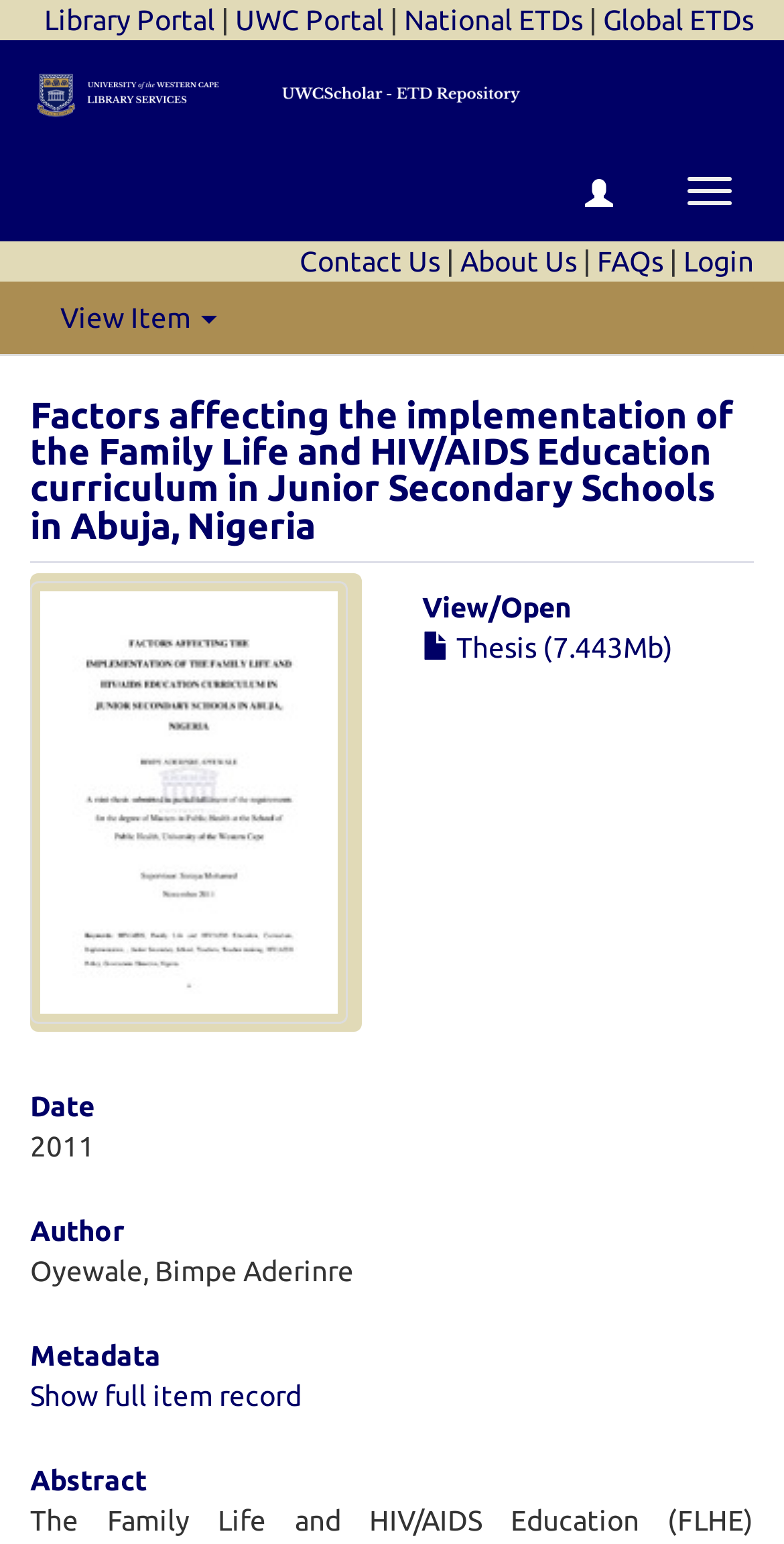Explain in detail what is displayed on the webpage.

The webpage appears to be a academic paper or thesis page. At the top, there are several links to different portals, including the Library Portal, UWC Portal, National ETDs, and Global ETDs, aligned horizontally across the page. Below these links, there is a horizontal navigation bar with a toggle button on the right side.

On the left side of the page, there is a vertical navigation menu with links to Contact Us, About Us, FAQs, and Login. Below this menu, there is a button labeled "View Item".

The main content of the page is divided into sections. The title of the paper, "Factors affecting the implementation of the Family Life and HIV/AIDS Education curriculum in Junior Secondary Schools in Abuja, Nigeria", is displayed prominently at the top of the main content area. Below the title, there is a thumbnail image.

The next section is labeled "View/Open" and contains a link to download the thesis, which is 7.443Mb in size. Below this section, there are three sections labeled "Date", "Author", and "Metadata", each containing relevant information about the thesis. The "Date" section displays the year "2011", the "Author" section displays the name "Oyewale, Bimpe Aderinre", and the "Metadata" section contains a link to show the full item record.

Finally, there is an "Abstract" section at the bottom of the page.